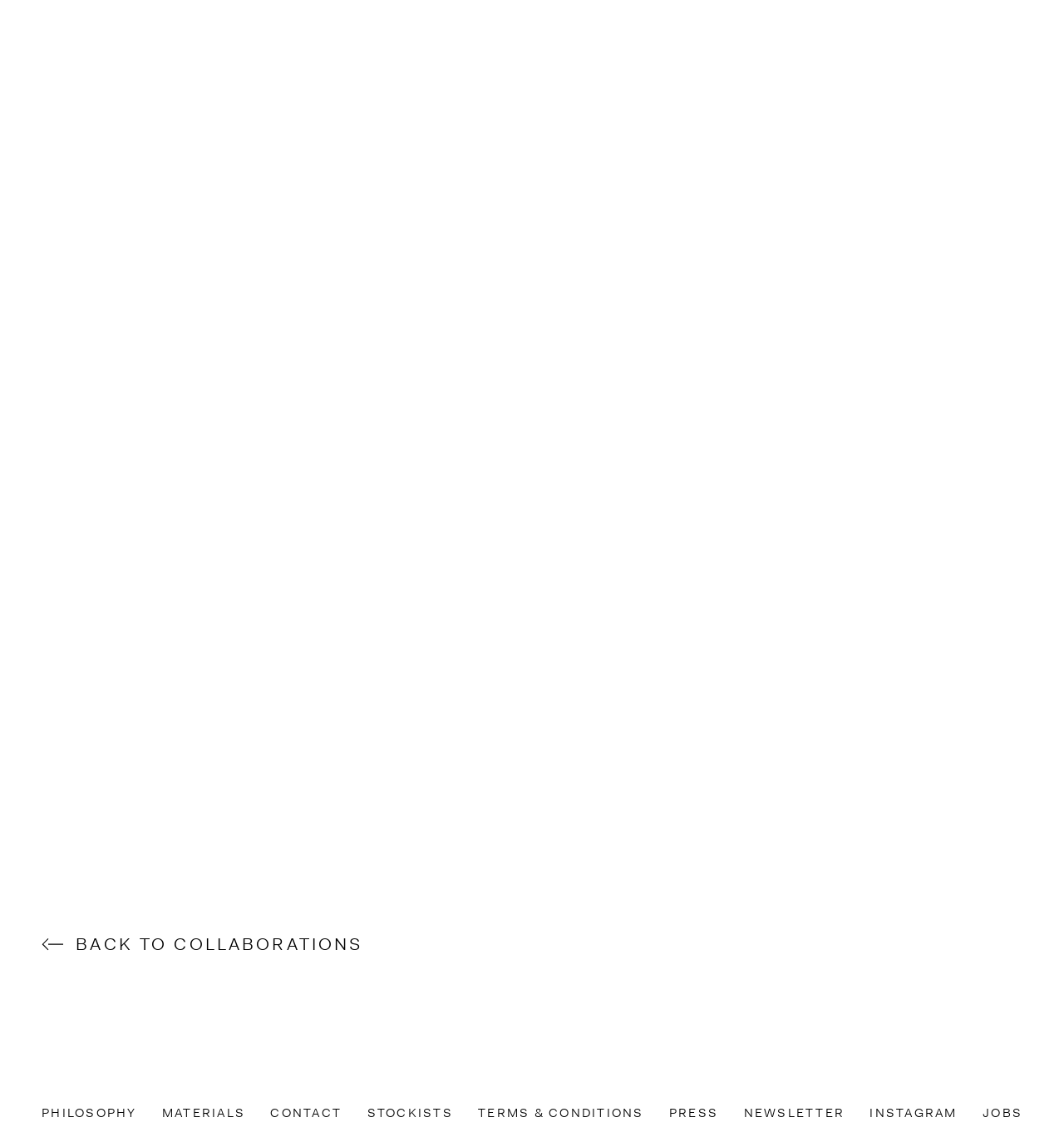What is the last link in the footer?
Please answer the question with as much detail as possible using the screenshot.

I looked at the footer section and found the last link element, which is 'JOBS'.